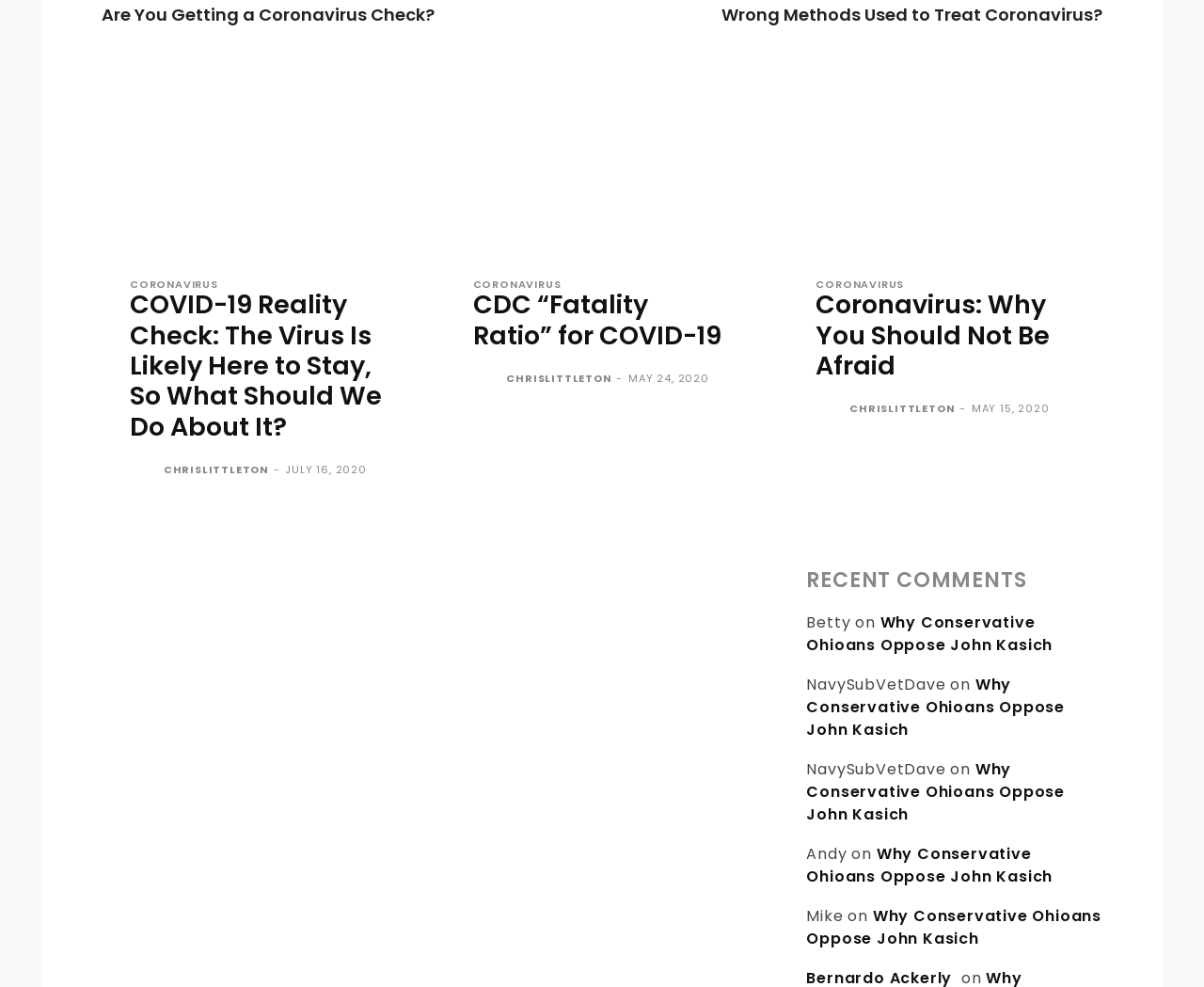Identify the bounding box coordinates for the region of the element that should be clicked to carry out the instruction: "Click on the 'HOME' link". The bounding box coordinates should be four float numbers between 0 and 1, i.e., [left, top, right, bottom].

None